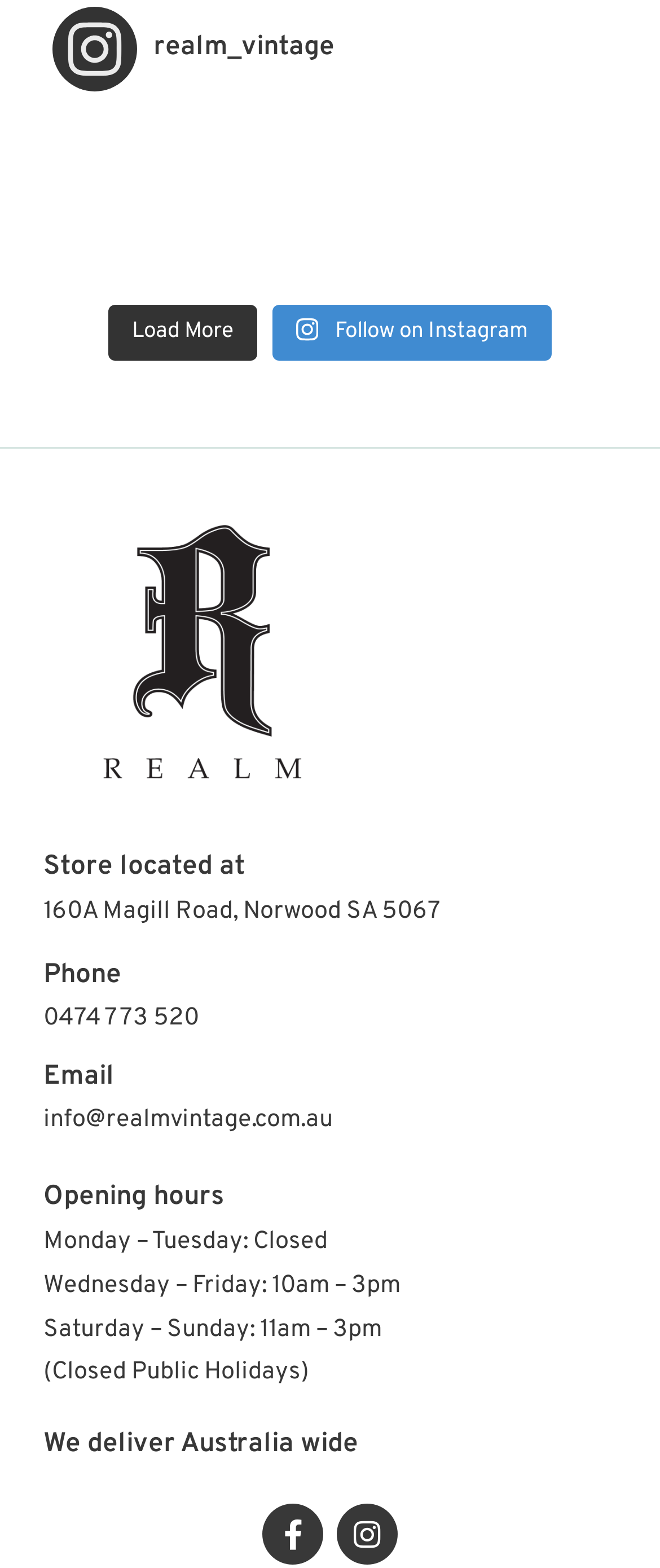Please examine the image and answer the question with a detailed explanation:
What is the location of the store?

I found the store location by reading the text under the 'Store located at' heading. The address is 160A Magill Road, Norwood SA 5067.